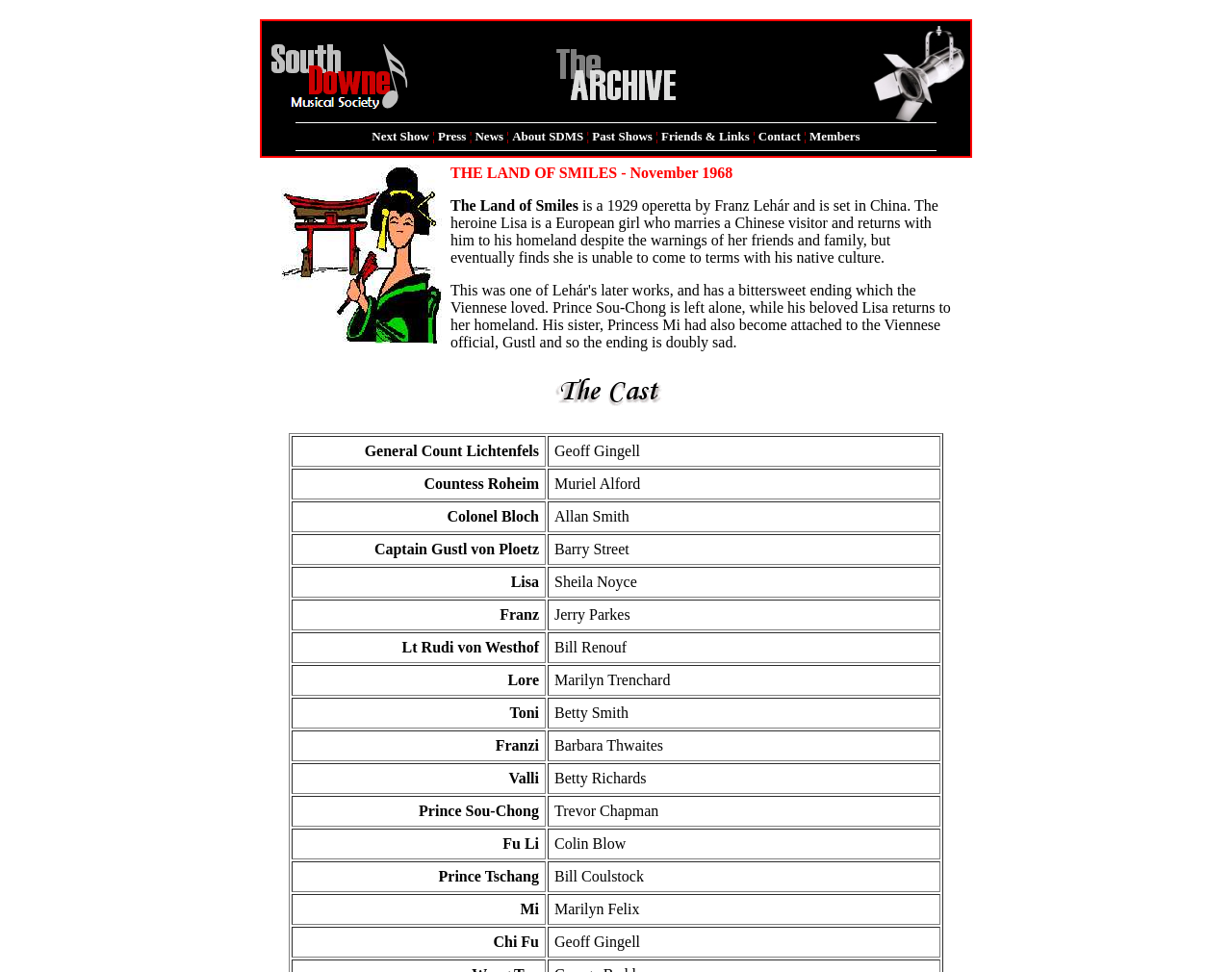Point out the bounding box coordinates of the section to click in order to follow this instruction: "View the poster image".

[0.228, 0.169, 0.359, 0.353]